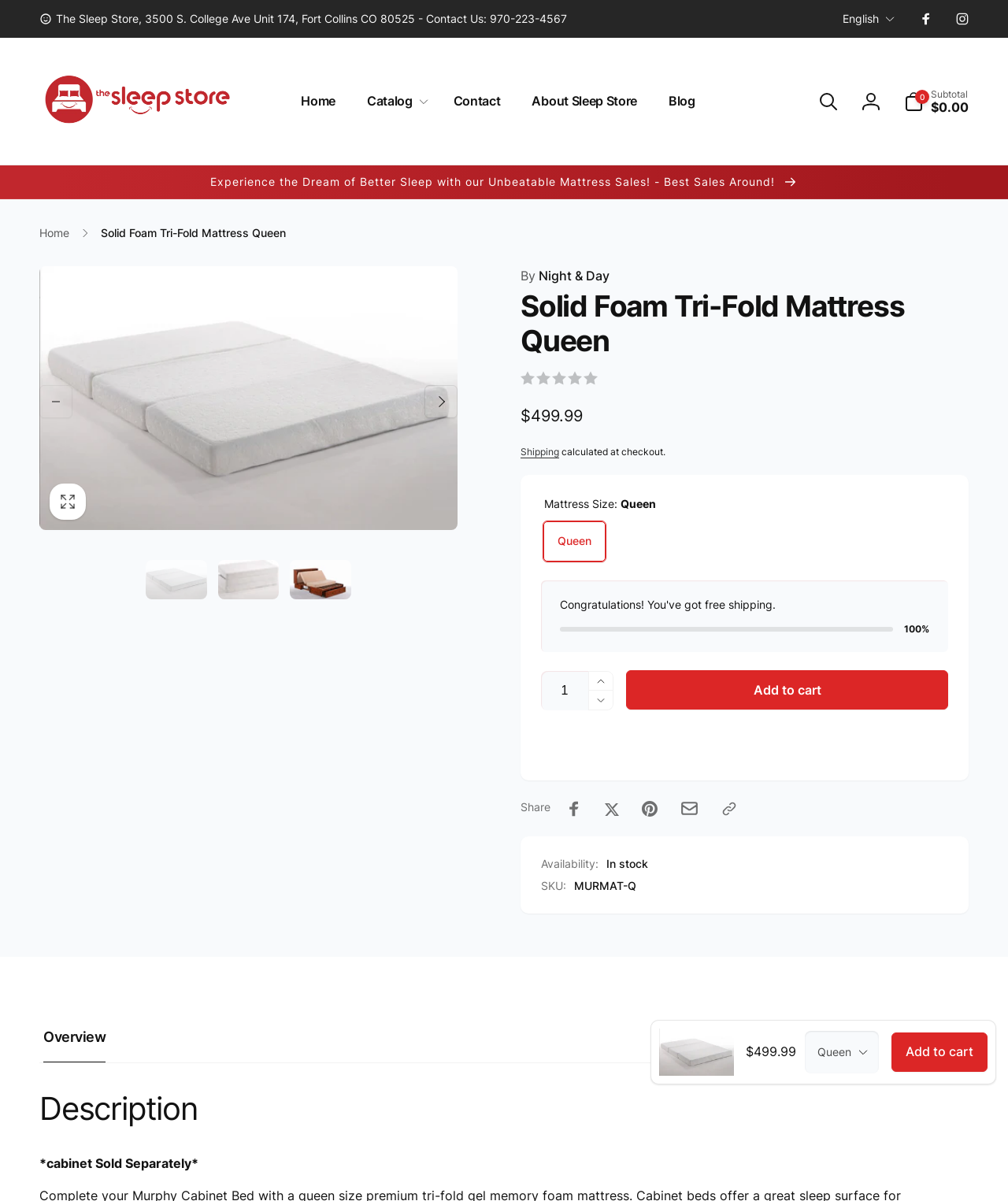Pinpoint the bounding box coordinates of the element that must be clicked to accomplish the following instruction: "Increase the quantity of the mattress". The coordinates should be in the format of four float numbers between 0 and 1, i.e., [left, top, right, bottom].

[0.584, 0.559, 0.609, 0.575]